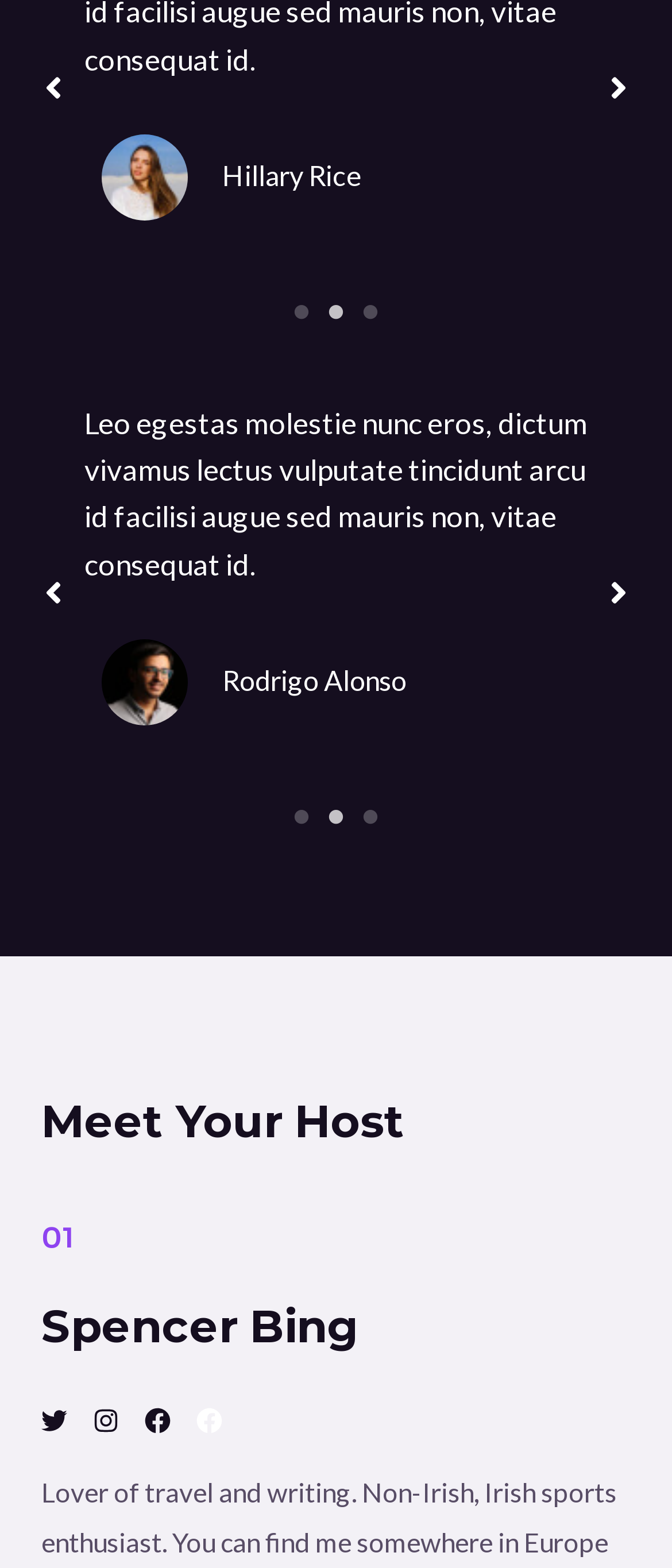Please identify the bounding box coordinates of the element that needs to be clicked to execute the following command: "View 'Meet Your Host' section". Provide the bounding box using four float numbers between 0 and 1, formatted as [left, top, right, bottom].

[0.062, 0.698, 0.938, 0.735]